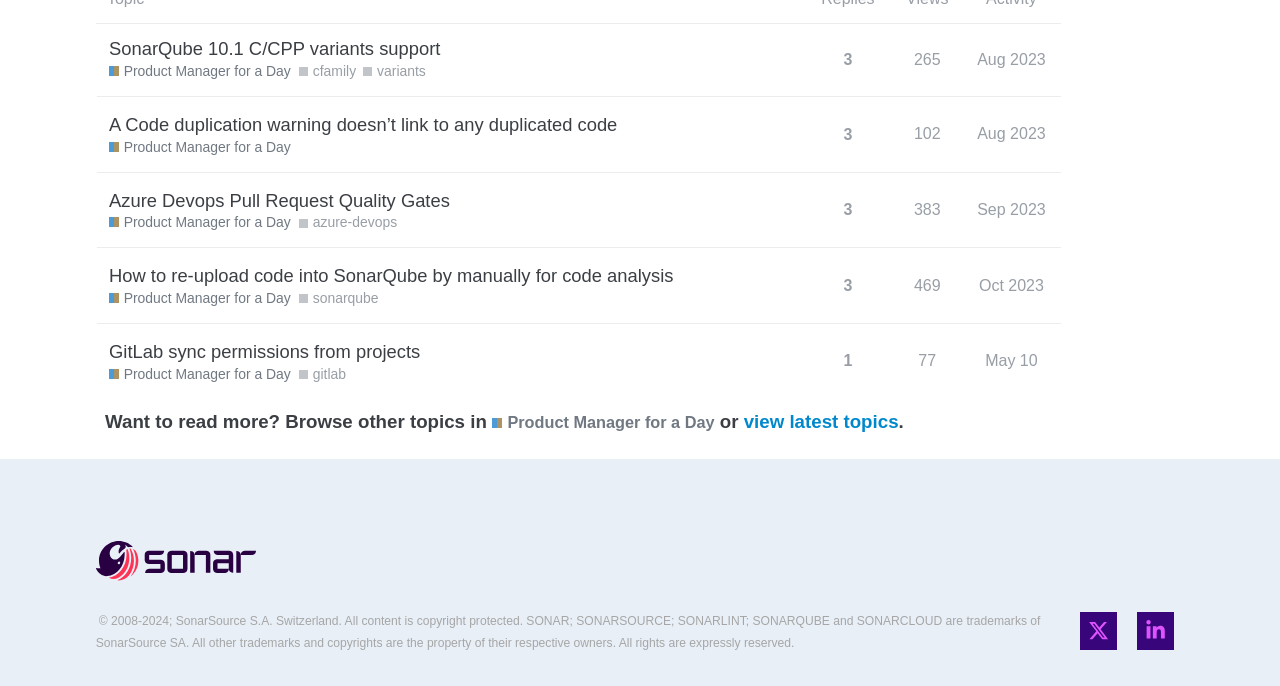What is the date of the third topic?
Examine the image and provide an in-depth answer to the question.

The third topic was posted in September 2023, as indicated by the 'Sep 2023' link.